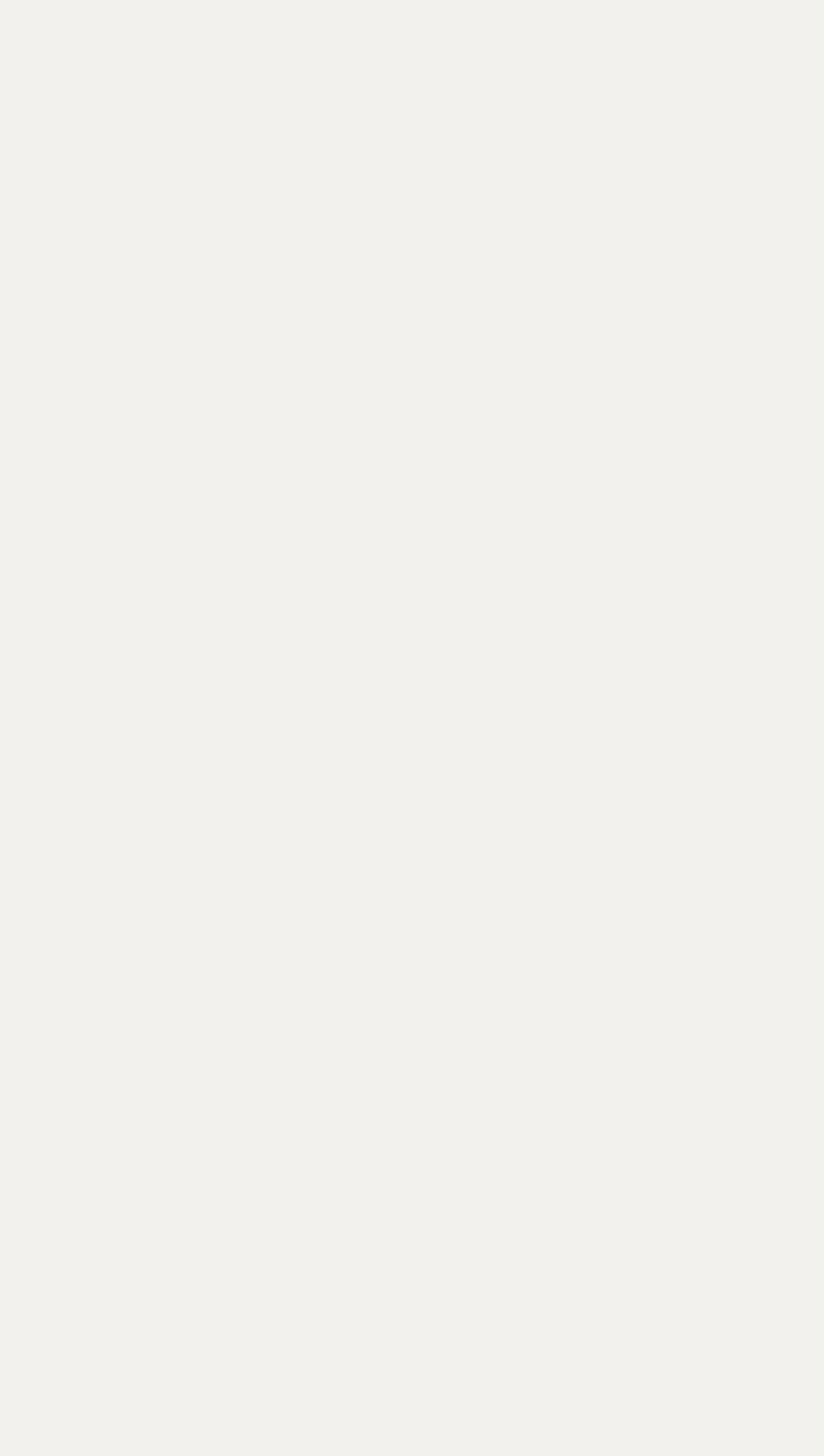How many Medicare Supplemental Insurance plans are listed?
Could you give a comprehensive explanation in response to this question?

There are 5 Medicare Supplemental Insurance plans listed, which are Medicare Supplemental Insurance Plans, Medicare Supplemental Insurance- Arizona, Medicare Supplemental Insurance- Michigan, Medicare Supplemental Insurance- New York, and Medicare Supplemental Insurance- Tennessee.